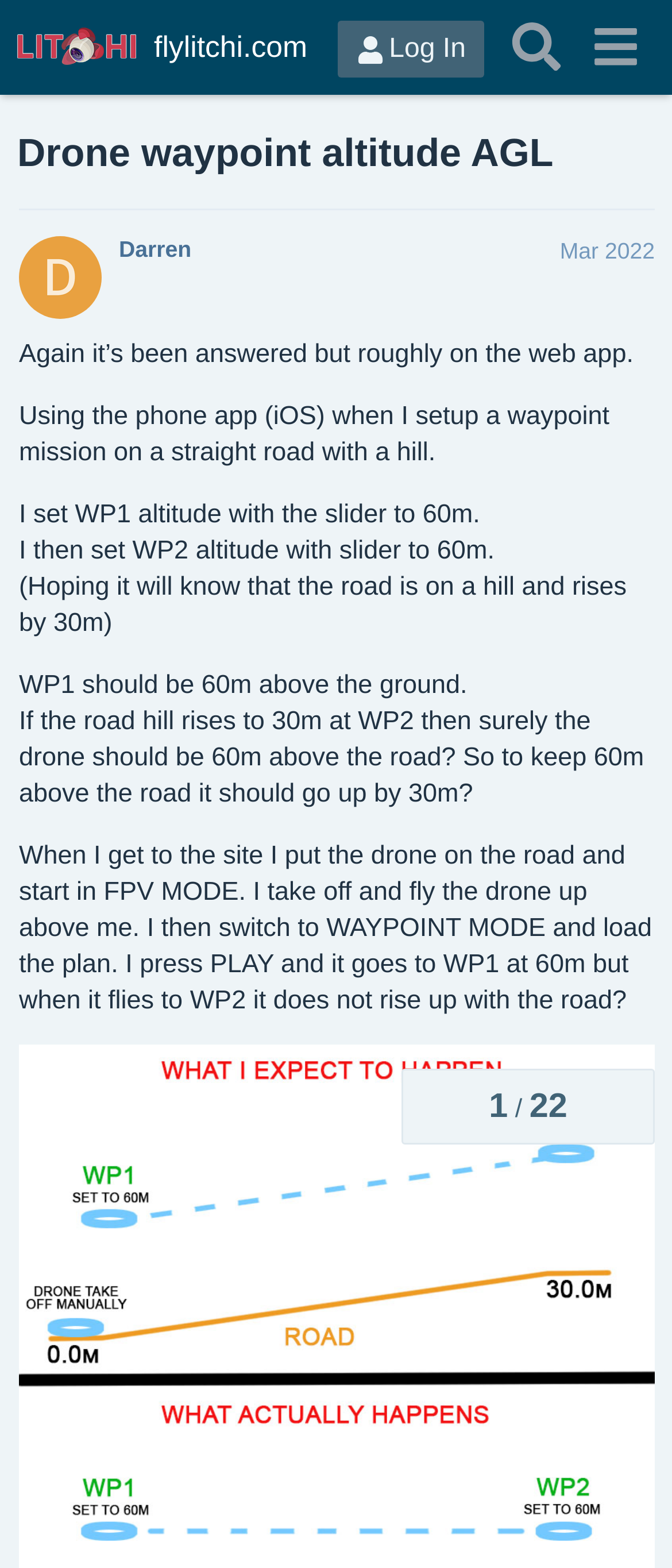Determine the bounding box for the HTML element described here: "Contact". The coordinates should be given as [left, top, right, bottom] with each number being a float between 0 and 1.

None